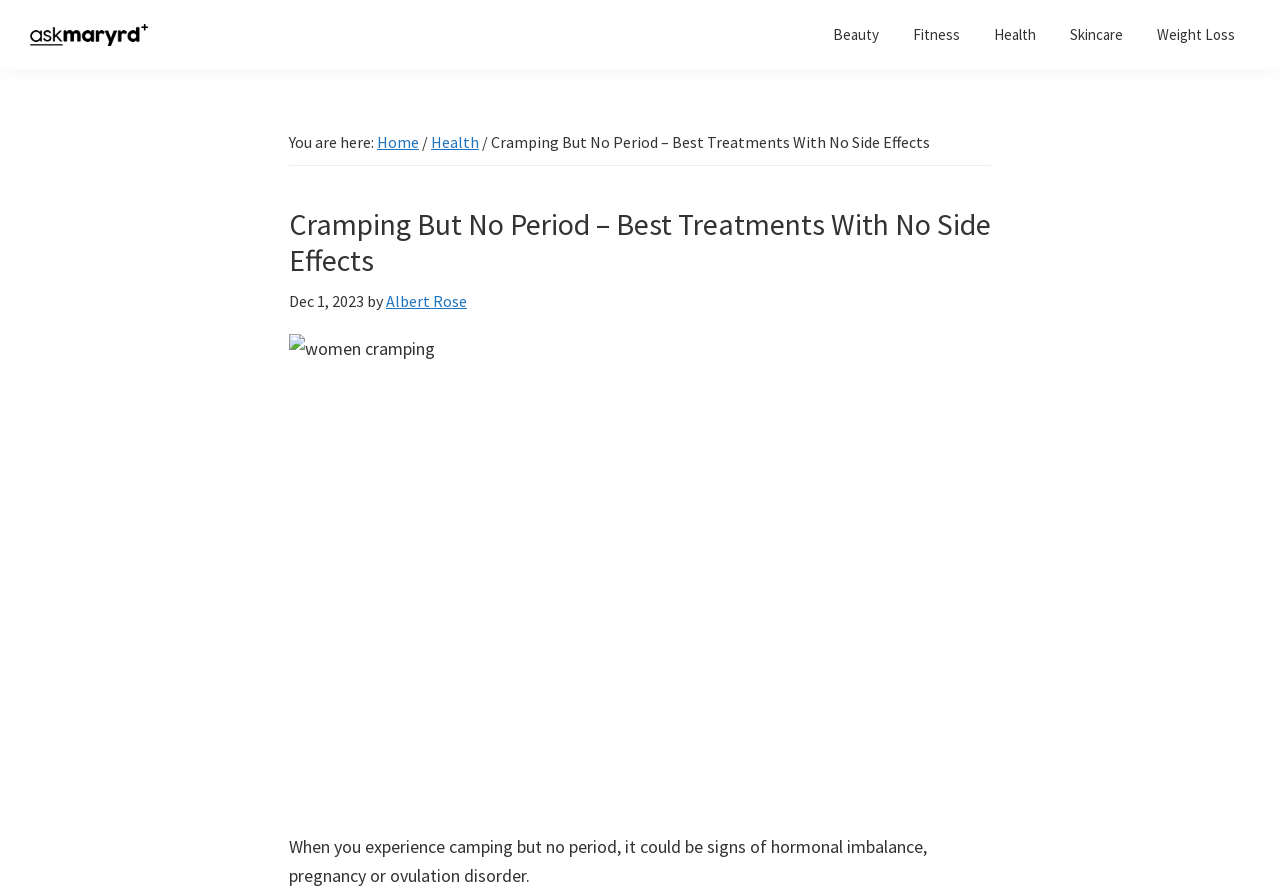Generate the text content of the main headline of the webpage.

Cramping But No Period – Best Treatments With No Side Effects